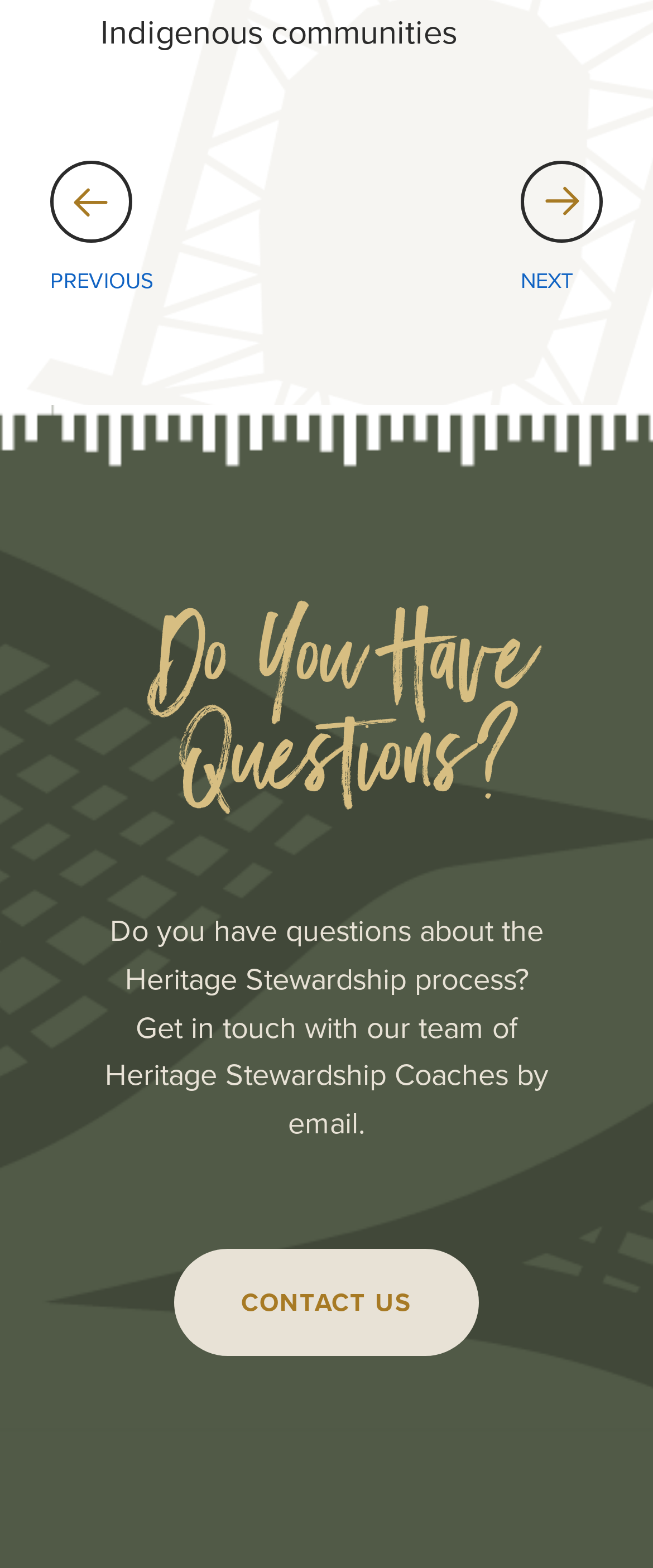Please analyze the image and give a detailed answer to the question:
What is the topic of the webpage?

The webpage mentions 'Heritage Stewardship process' and 'Heritage Stewardship Coaches', indicating that the topic of the webpage is related to Heritage Stewardship.